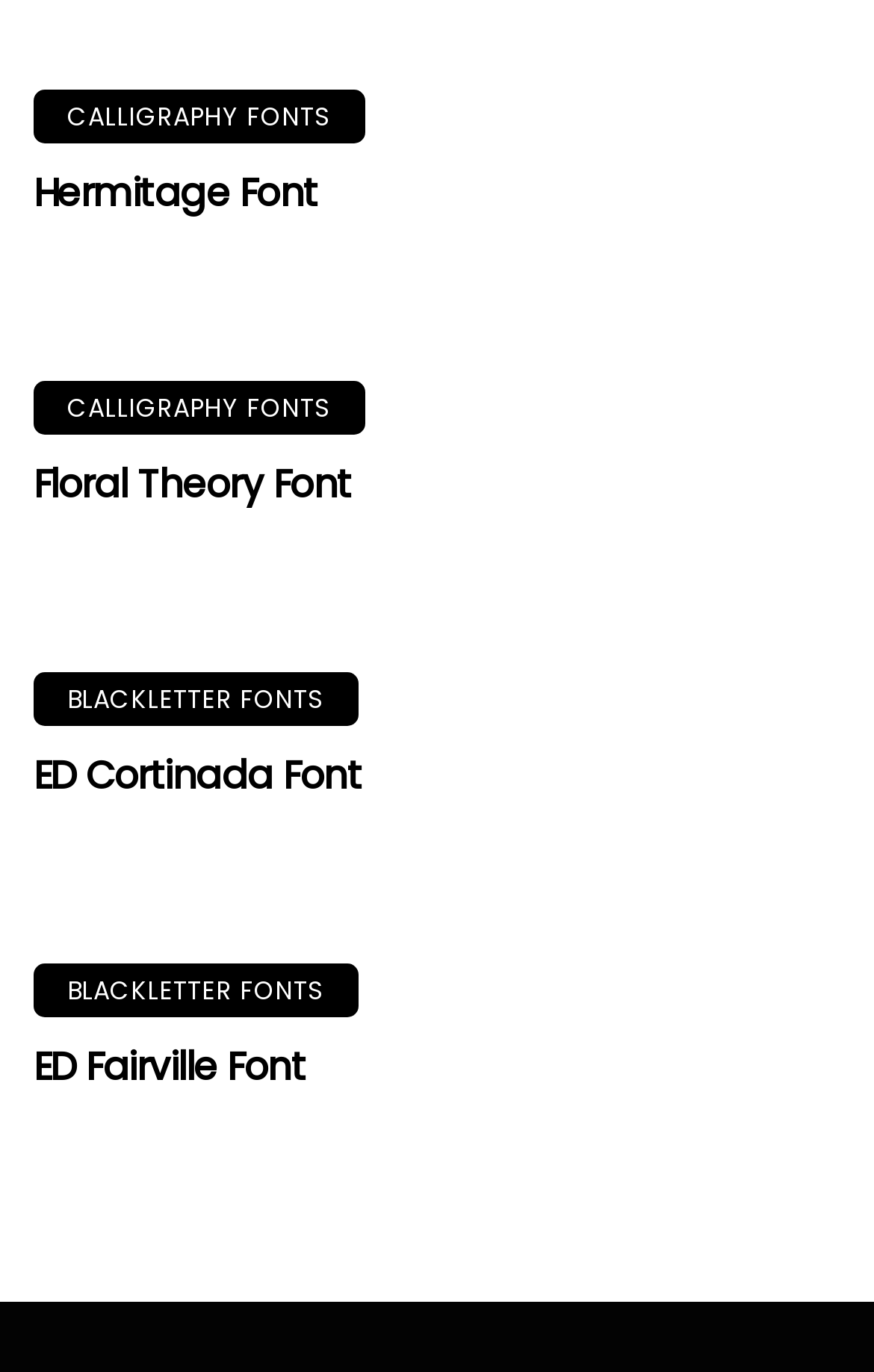Please reply with a single word or brief phrase to the question: 
What is the category of ED Cortinada Font?

Blackletter